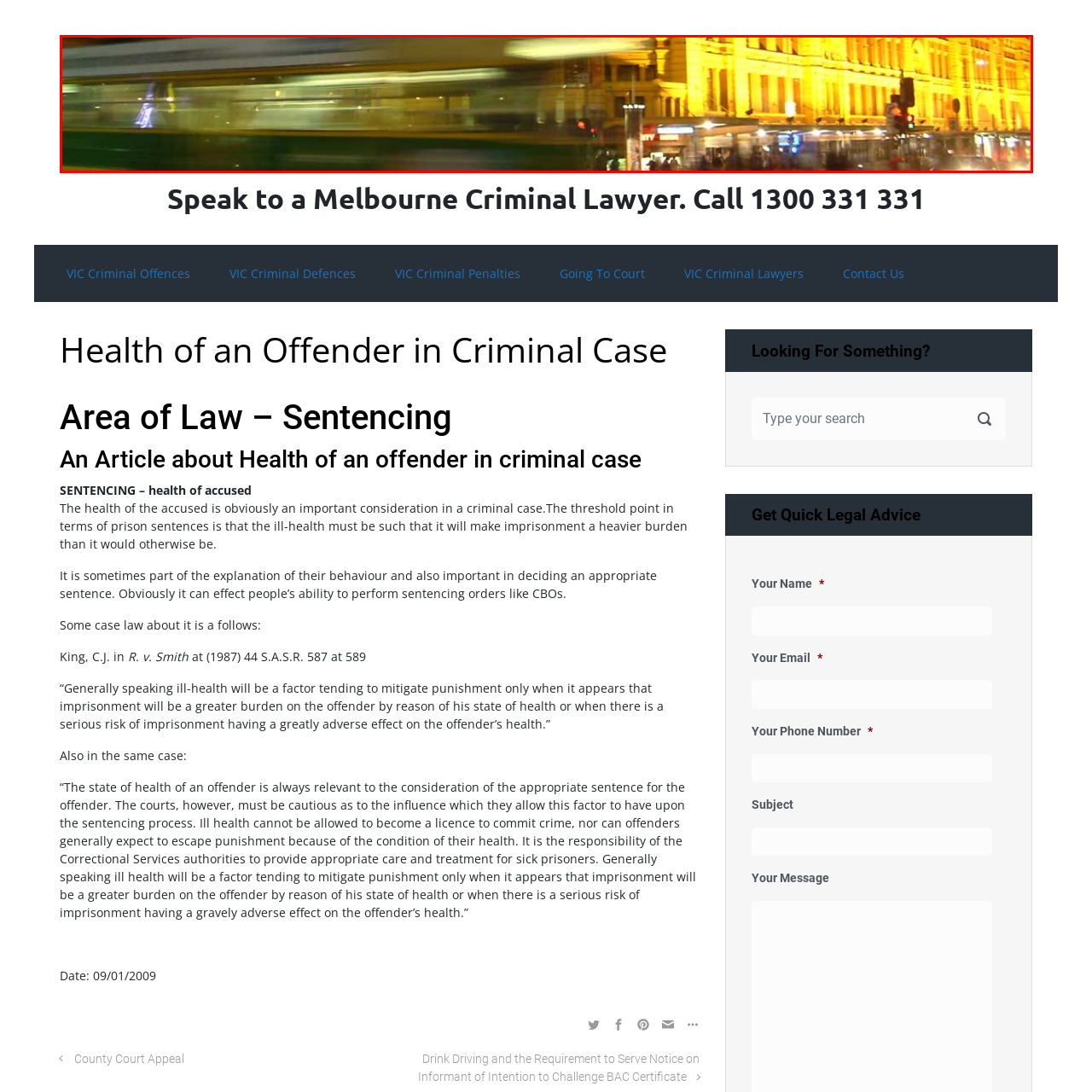Describe in detail what is depicted in the image enclosed by the red lines.

The image captures a blurred scene of a tram speeding through a bustling urban environment at night. The vibrant yellow light from nearby buildings illuminates the background, creating a striking contrast against the dark sky. The tram, partially in motion, suggests the city's dynamic atmosphere, while pedestrians can be seen navigating the busy street below. This visual representation evokes the lively energy of Melbourne, reflecting its reputation as a city full of life and activity, particularly during nighttime.